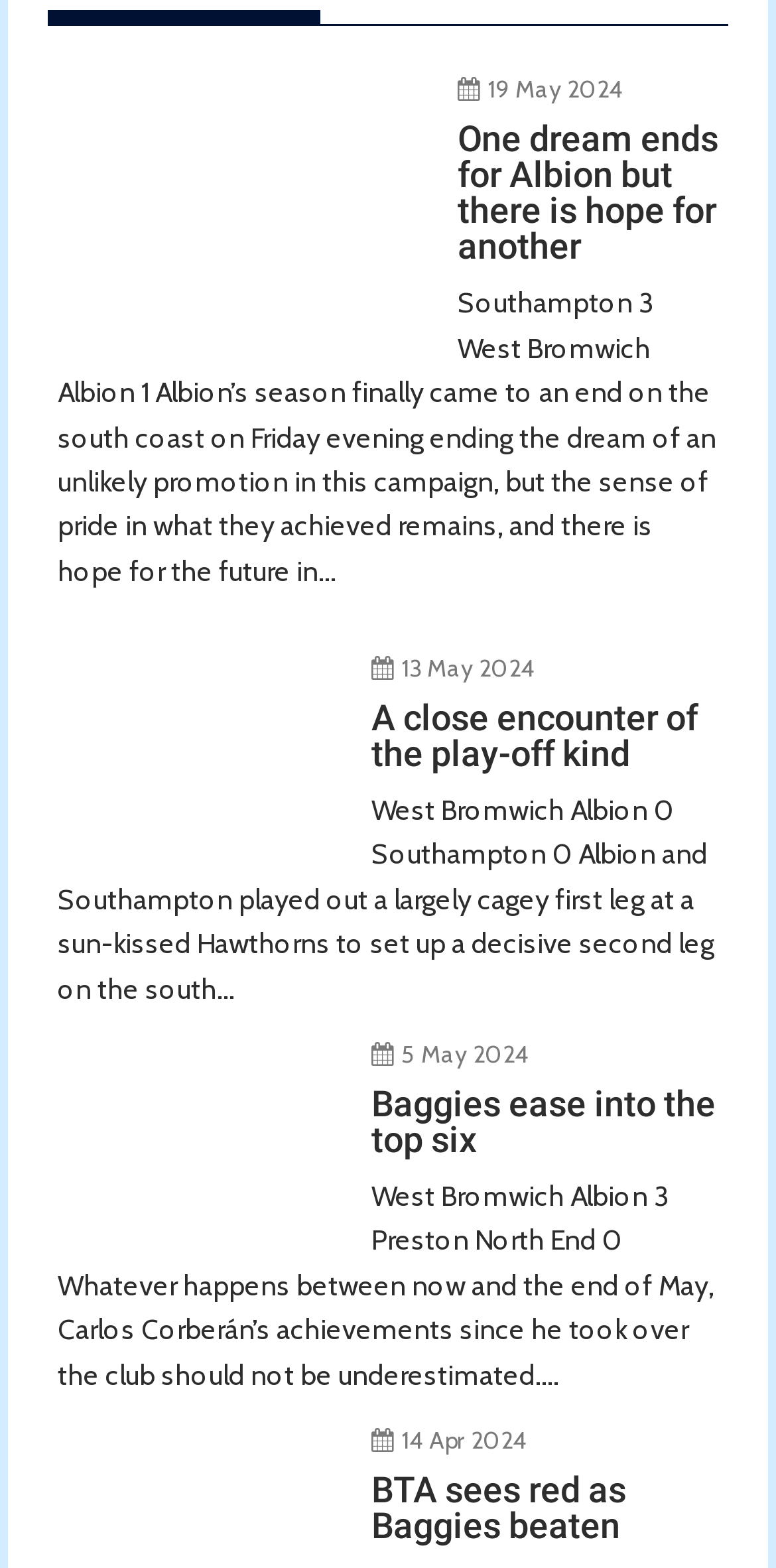How many links are on the webpage?
Using the image, provide a concise answer in one word or a short phrase.

9